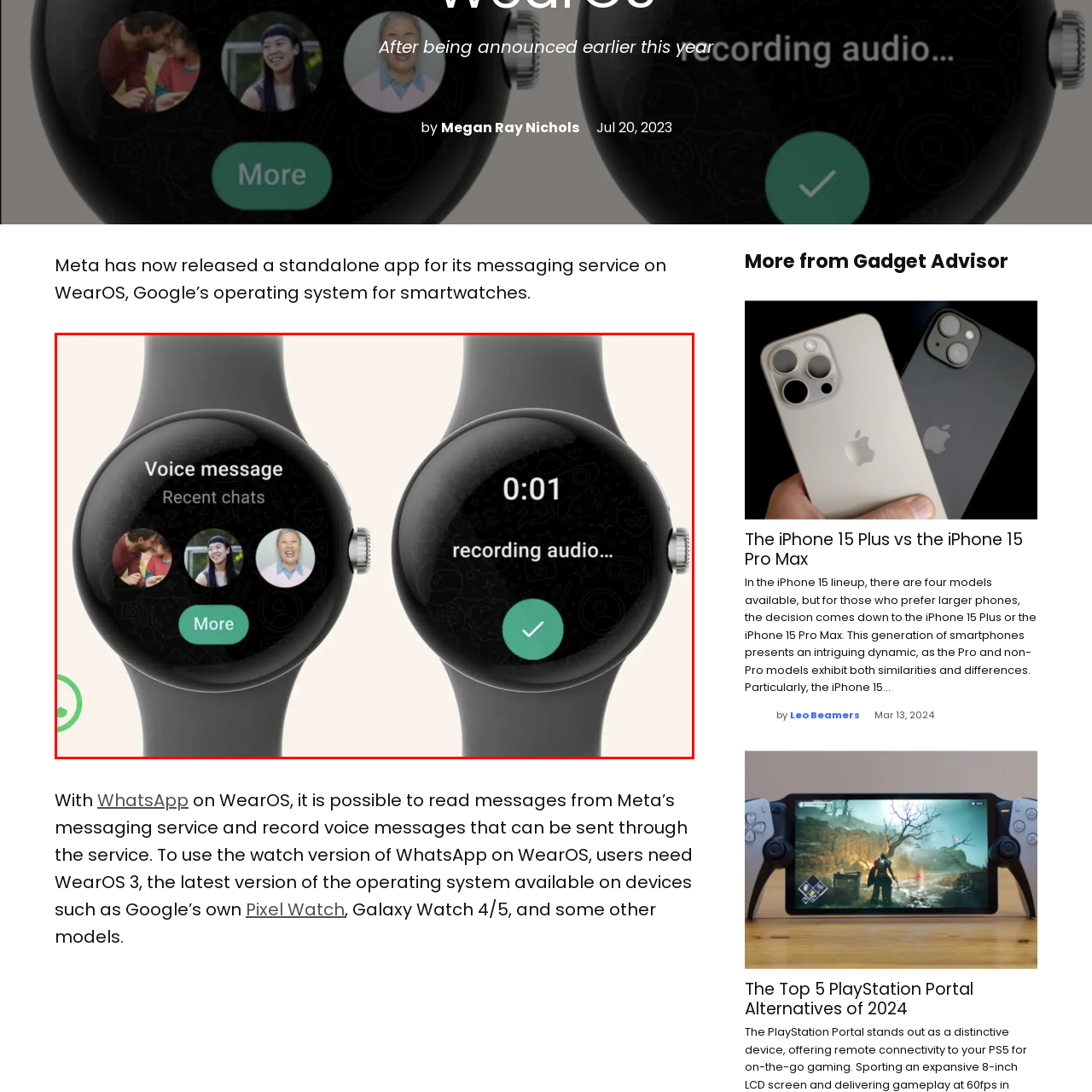Concentrate on the image inside the red border and answer the question in one word or phrase: 
What is the purpose of the green check mark button?

Stop recording or confirm message